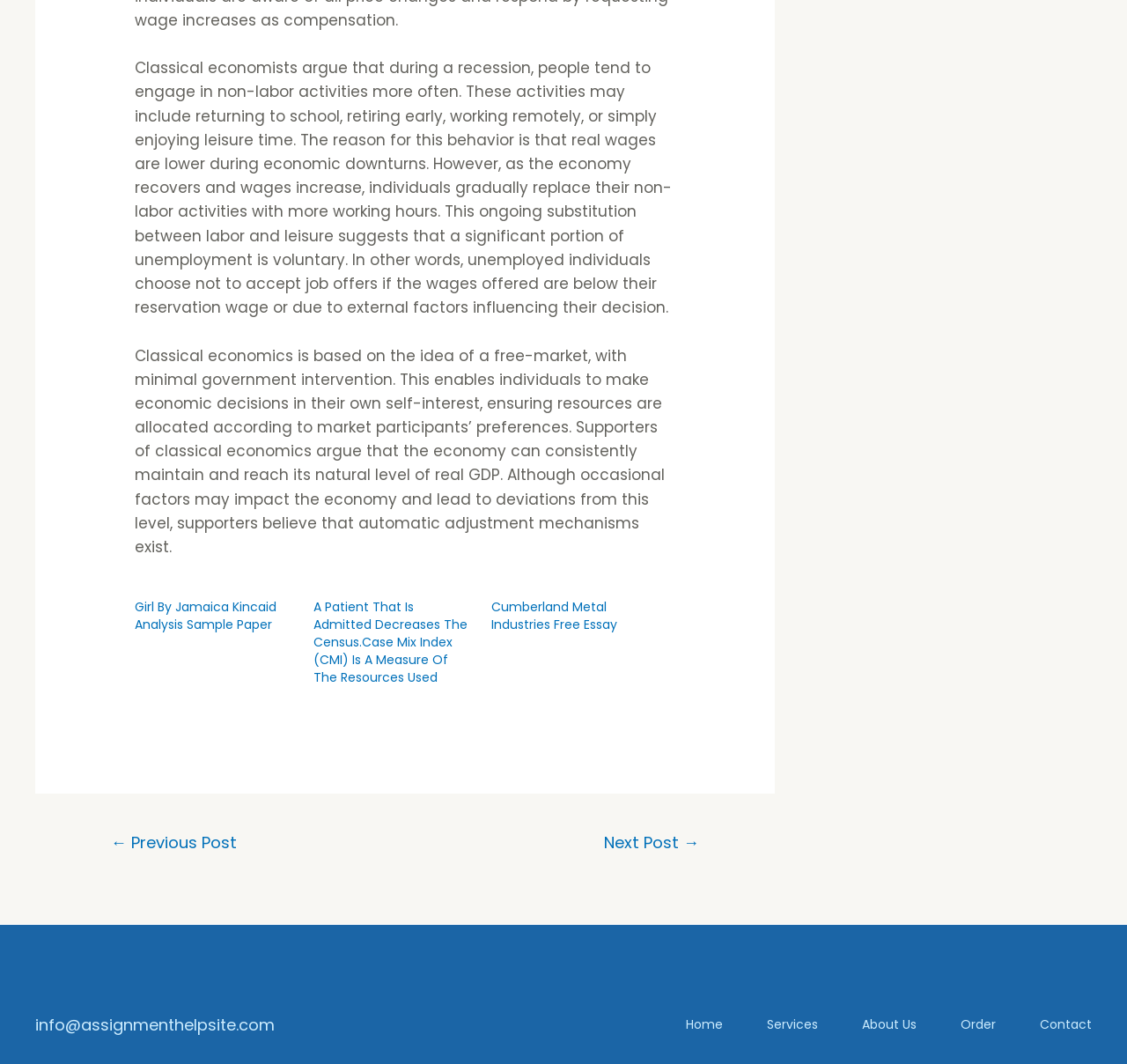What is the email address mentioned in the footer?
Ensure your answer is thorough and detailed.

In the footer section, there is a static text element with the email address 'info@assignmenthelpsite.com'. This email address is likely used for contacting the website or its administrators.